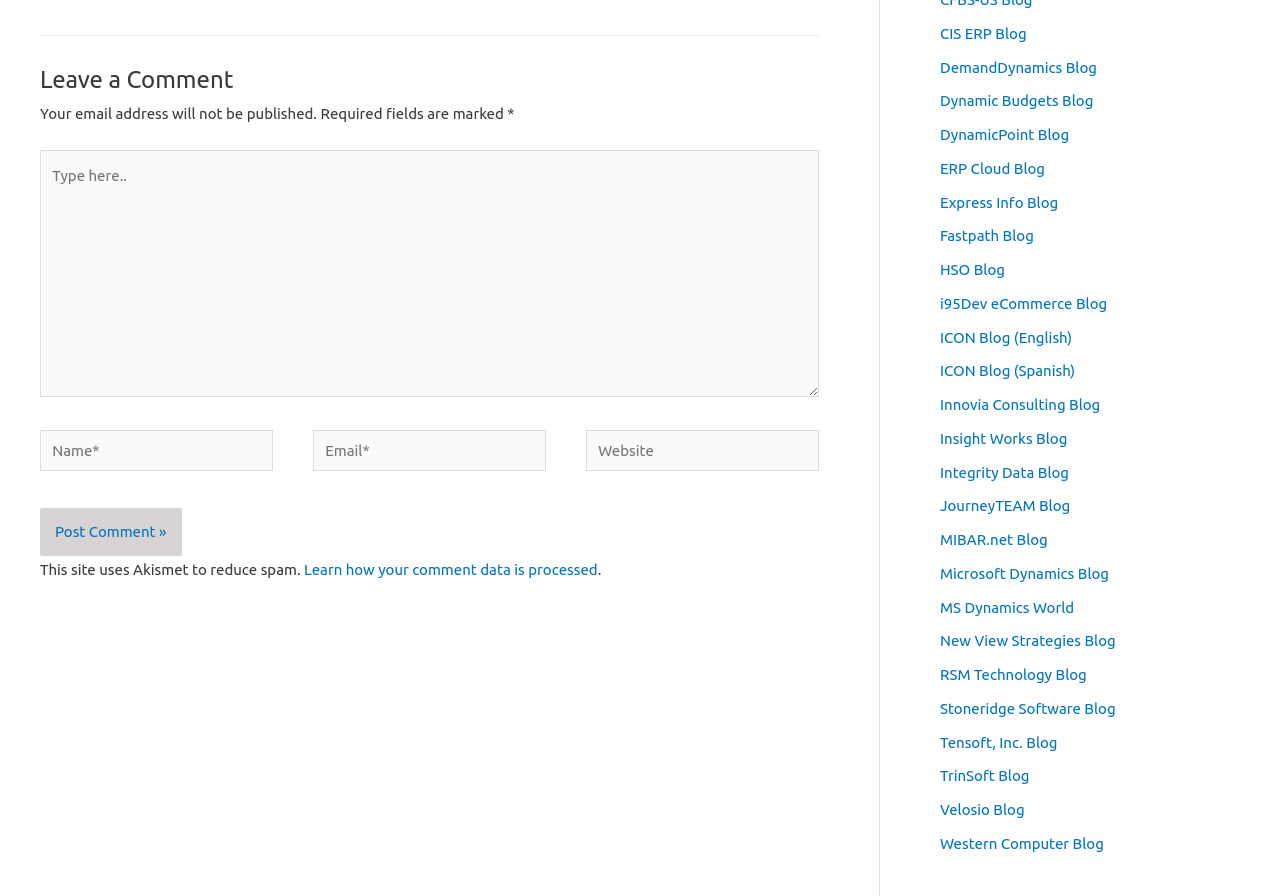What is the button at the bottom of the comment form for?
Based on the image content, provide your answer in one word or a short phrase.

Post Comment